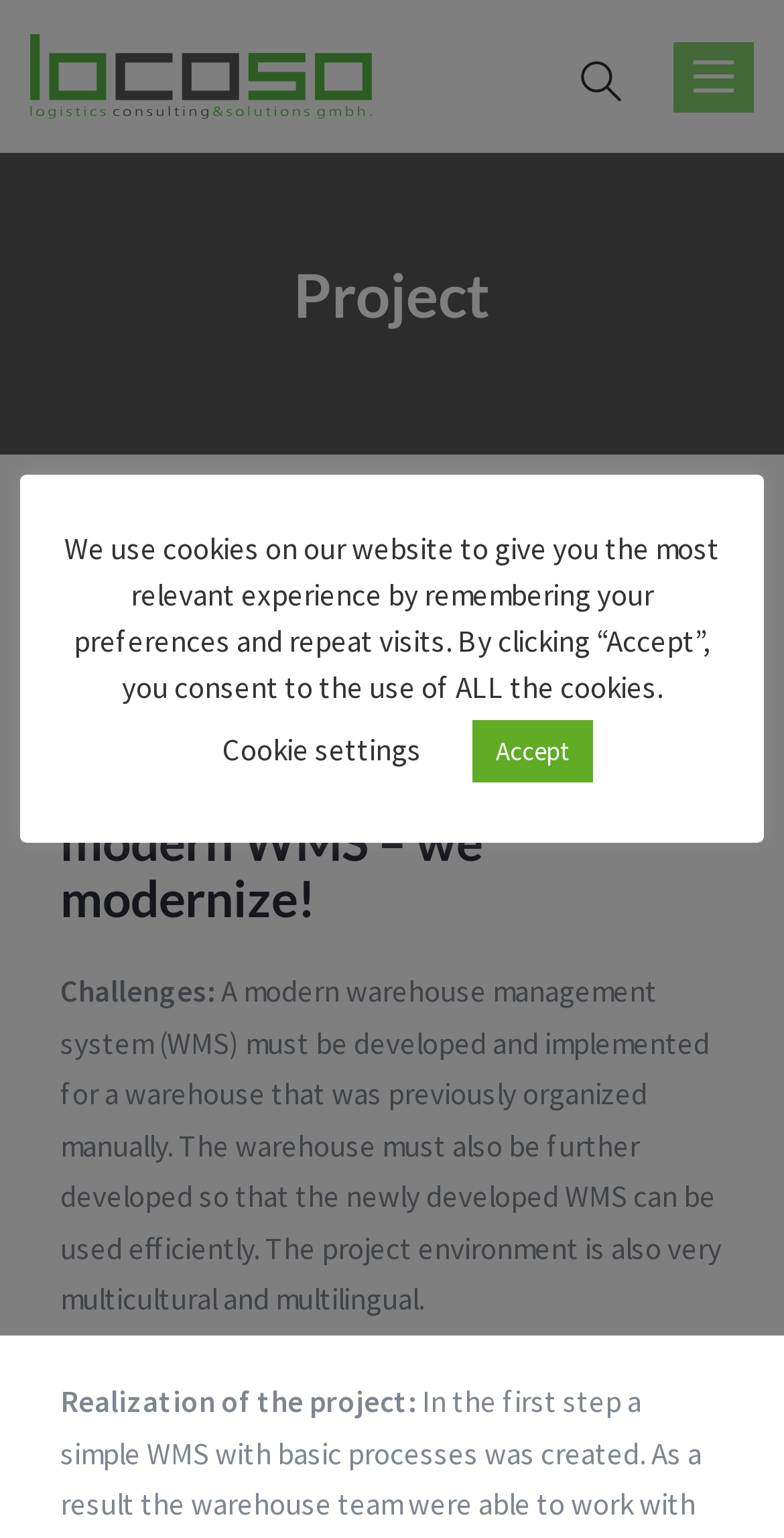How many stages are mentioned in the project realization?
Look at the screenshot and respond with one word or a short phrase.

One